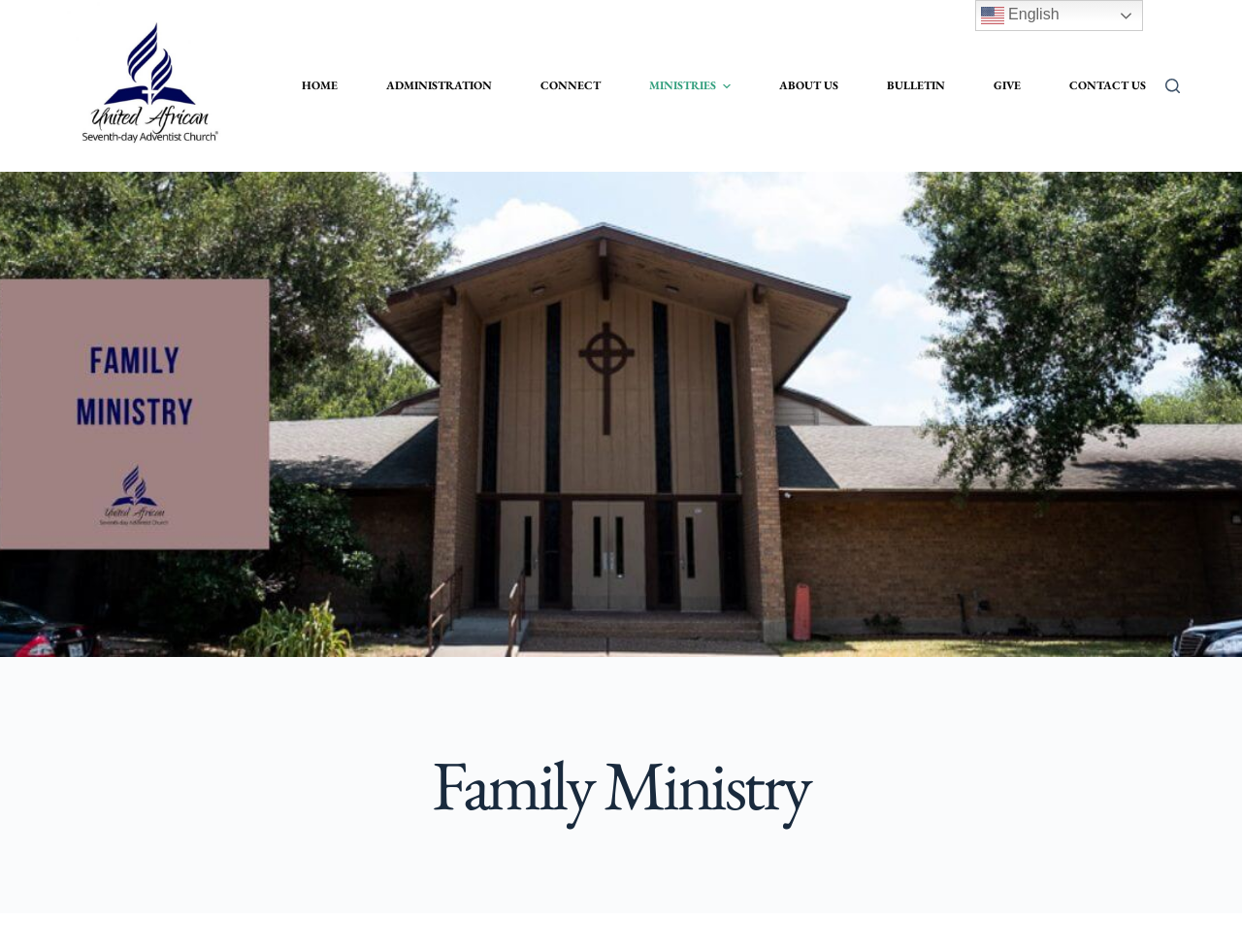Find the bounding box coordinates of the element's region that should be clicked in order to follow the given instruction: "Go to the 'United African SDA Church' homepage". The coordinates should consist of four float numbers between 0 and 1, i.e., [left, top, right, bottom].

[0.05, 0.0, 0.188, 0.18]